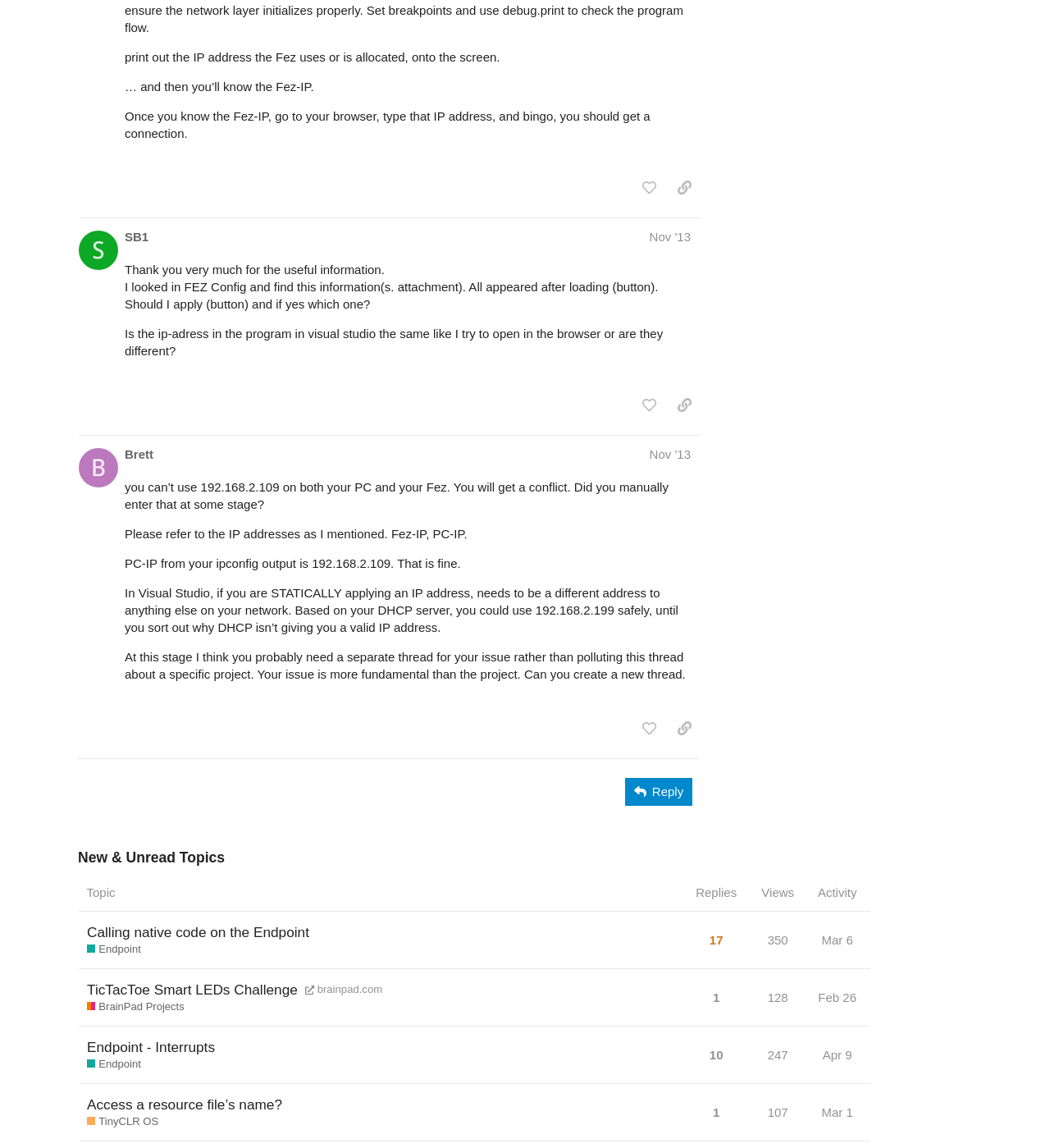How many views does the topic 'TicTacToe Smart LEDs Challenge' have?
Refer to the image and give a detailed response to the question.

I looked at the grid cell containing the topic 'TicTacToe Smart LEDs Challenge' and found the view count '128' associated with it.